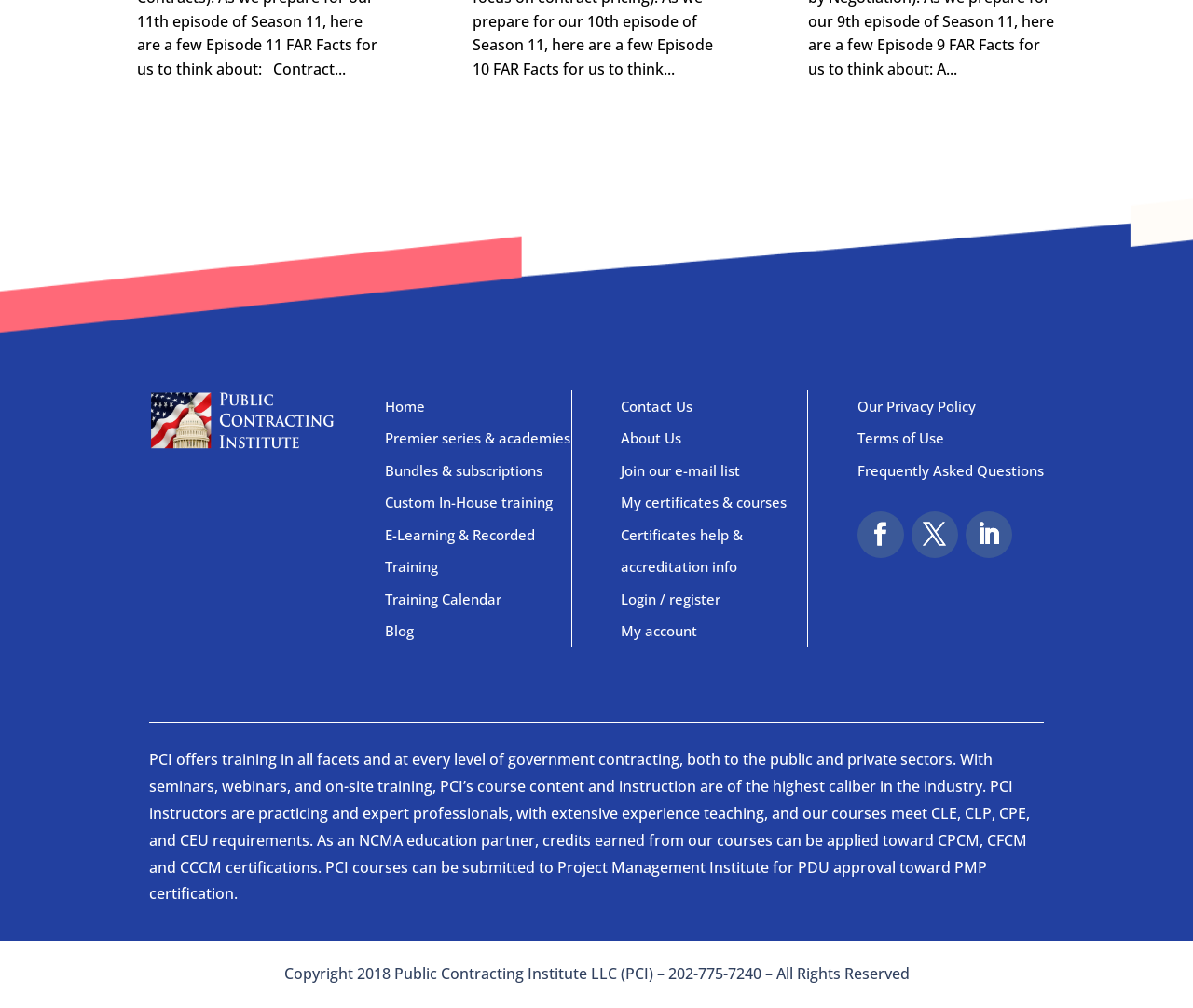What type of training does the organization offer?
Refer to the image and give a detailed response to the question.

I read the StaticText element at the top of the page, which describes the organization's training offerings as 'training in all facets and at every level of government contracting, both to the public and private sectors'.